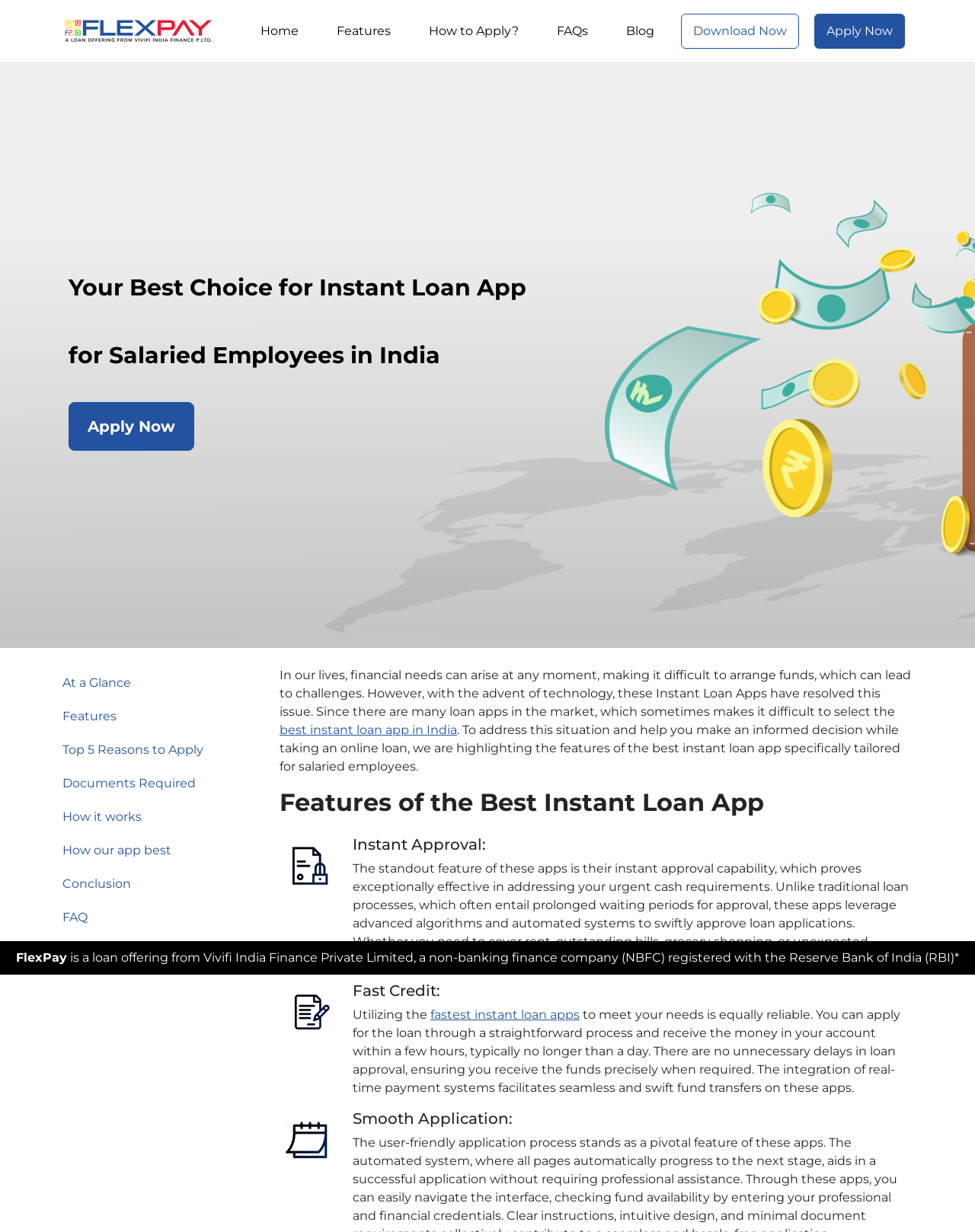Construct a comprehensive caption that outlines the webpage's structure and content.

The webpage is about FlexPay, an instant loan app for salaried employees in India. At the top left corner, there is a FlexPay logo, followed by a navigation menu with links to "Home", "Features", "How to Apply?", "FAQs", "Blog", "Download Now", and "Apply Now". 

Below the navigation menu, there is a heading that reads "Your Best Choice for Instant Loan App for Salaried Employees in India". Next to it, there is an "Apply Now" button. 

On the left side of the page, there is a list of links, including "At a Glance", "Features", "Top 5 Reasons to Apply", "Documents Required", "How it works", "How our app best", "Conclusion", "FAQ", and "Related Blogs". 

On the right side of the page, there is a block of text that discusses the importance of instant loan apps in addressing financial needs. It also highlights the features of the best instant loan app specifically tailored for salaried employees. 

Below this text, there are three headings: "Features of the Best Instant Loan App", "Instant Approval:", and "Fast Credit:". Each heading is followed by a detailed description of the feature. The "Instant Approval" section explains how the app can swiftly approve loan applications using advanced algorithms and automated systems. The "Fast Credit" section discusses how the app can provide fast credit to meet users' needs. 

Further down, there is another heading "Smooth Application:", which is followed by a link to a statement about FlexPay being a loan offering from Vivifi India Finance Private Limited, a non-banking finance company (NBFC) registered with the Reserve Bank of India (RBI).